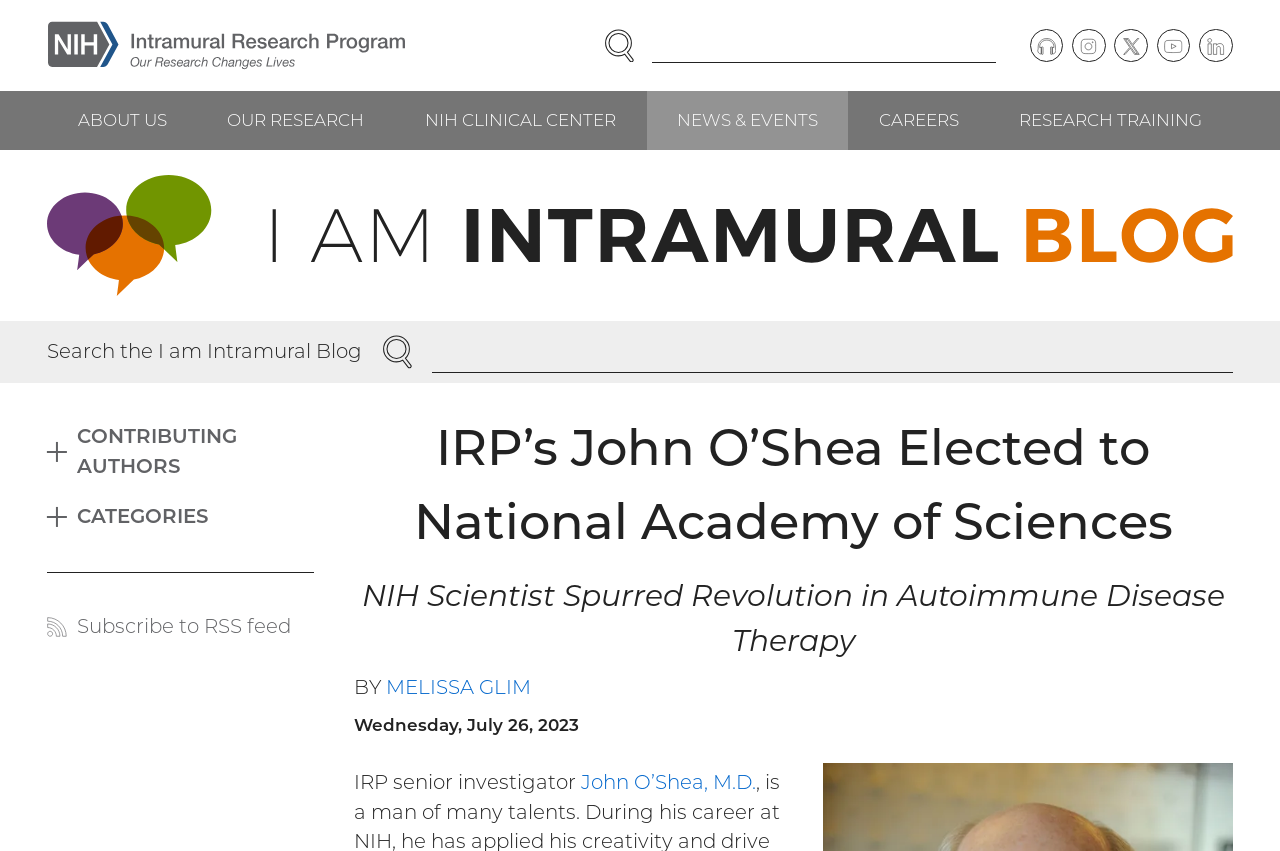Please determine the bounding box coordinates for the element that should be clicked to follow these instructions: "Search for something".

[0.464, 0.022, 0.784, 0.084]